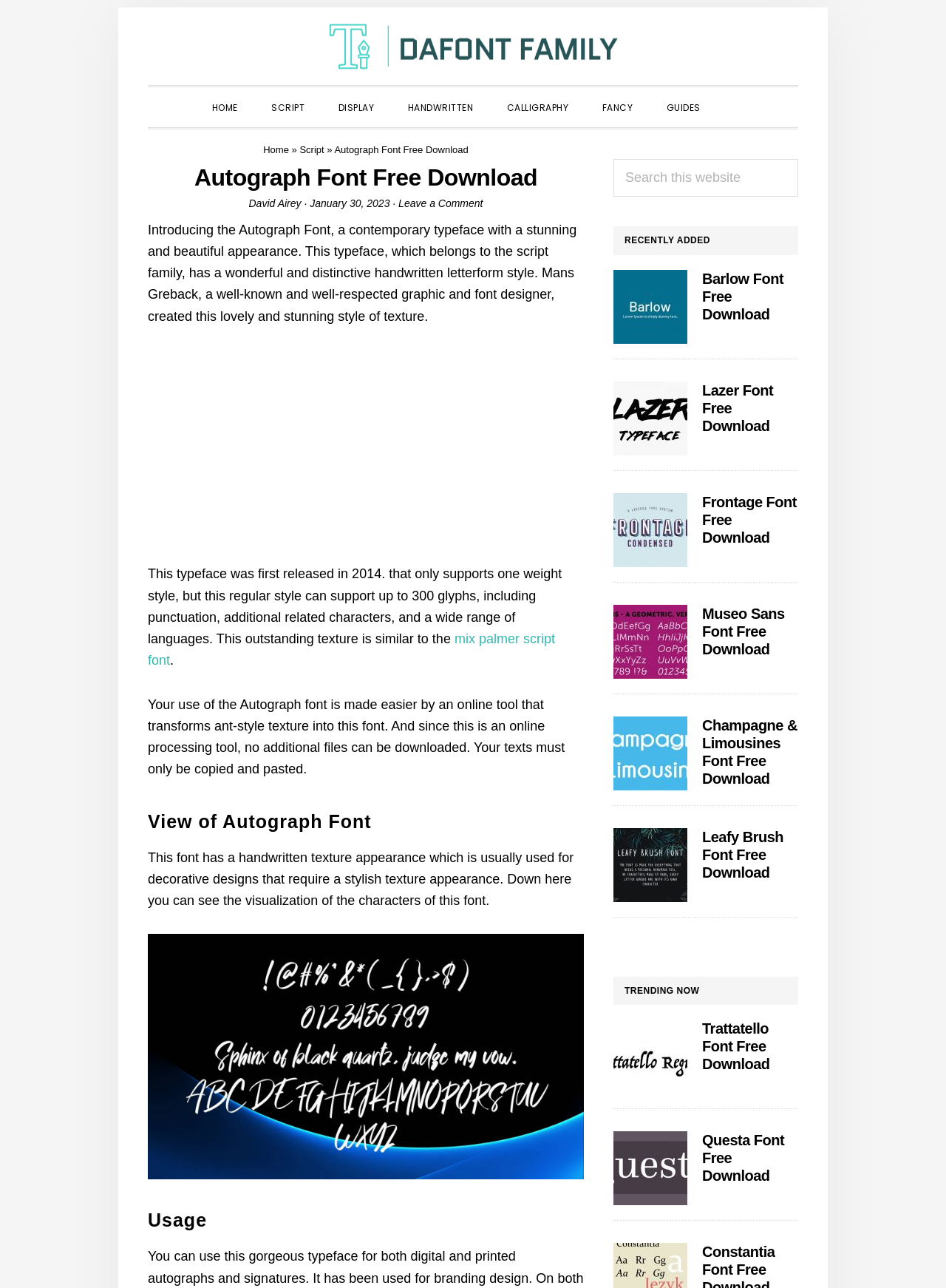Offer a detailed explanation of the webpage layout and contents.

The webpage is about the Autograph Font, a contemporary typeface with a stunning and beautiful appearance. At the top, there are three links to skip to primary navigation, main content, and primary sidebar. Below these links, there is a navigation menu with links to HOME, SCRIPT, DISPLAY, HANDWRITTEN, CALLIGRAPHY, FANCY, GUIDES, and a SHOW SEARCH button.

The main content area is divided into sections. The first section has a heading "Autograph Font Free Download" and a brief introduction to the font, mentioning its creator, Mans Greback, and its handwritten letterform style. Below this introduction, there is a paragraph describing the font's features, including its release year, weight style, and glyph support.

The next section has a heading "View of Autograph Font" and displays an image of the font's characters. Following this section, there is a heading "Usage" but no content is provided.

On the right side of the page, there is a primary sidebar with a search box and a list of recently added fonts, including Barlow Font, Lazer Font, Frontage Font, Museo Sans Font, Champagne & Limousines Font, Leafy Brush Font, Trattatello Font, and Questa Font. Each font has a heading and a link to its download page. There is also a heading "TRENDING NOW" above the list of fonts.